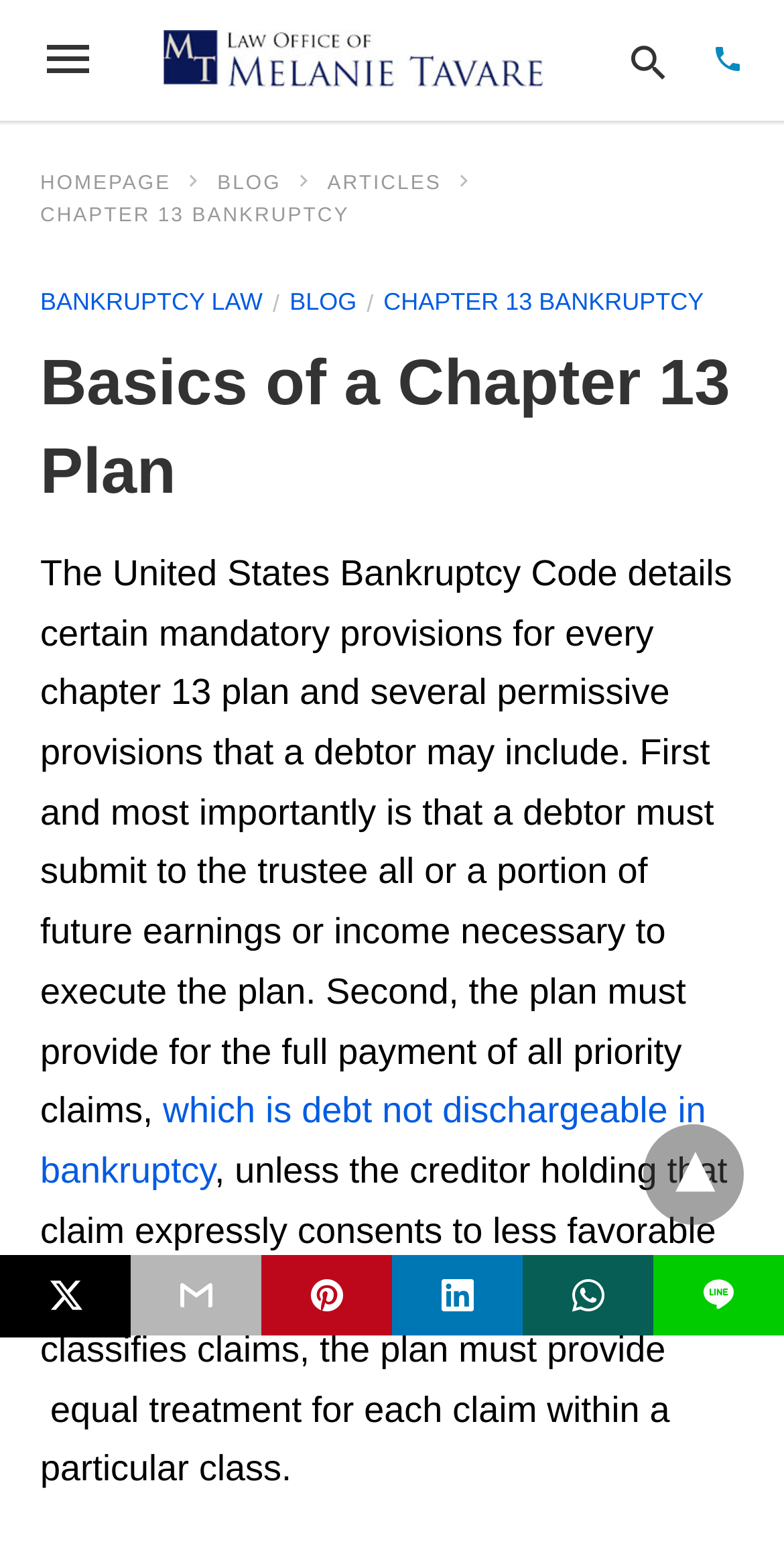Show the bounding box coordinates for the element that needs to be clicked to execute the following instruction: "share on twitter". Provide the coordinates in the form of four float numbers between 0 and 1, i.e., [left, top, right, bottom].

[0.0, 0.81, 0.167, 0.863]